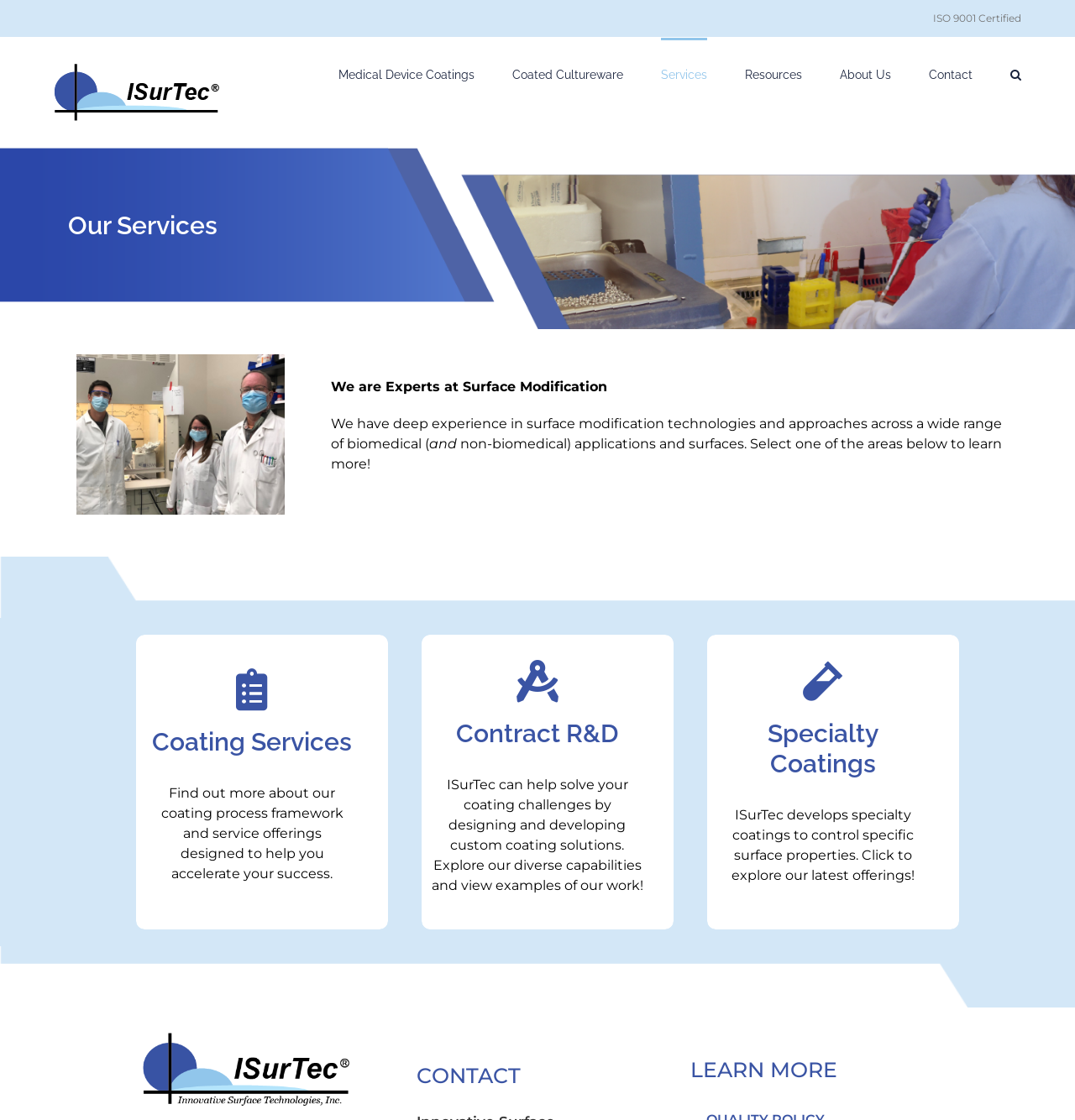Create a full and detailed caption for the entire webpage.

The webpage is about the services offered by Innovative Surface Technologies. At the top, there is a logo of the company, accompanied by a certification label "ISO 9001 Certified". Below the logo, there is a main menu with links to various sections, including "Medical Device Coatings", "Coated Cultureware", "Services", "Resources", "About Us", and "Contact". There is also a search button at the top right corner.

The main content of the page is divided into sections, each with a heading. The first section is titled "Our Services" and has a brief introduction to the company's expertise in surface modification technologies. Below this section, there is an image.

The next section is titled "Coating Services" and provides more information about the company's coating process framework and service offerings. This is followed by sections on "Contract R&D" and "Specialty Coatings", each with their own headings and descriptive text.

At the bottom of the page, there are two calls-to-action, "CONTACT" and "LEARN MORE", accompanied by an image. There is also a "Go to Top" link at the bottom right corner, allowing users to quickly navigate back to the top of the page.